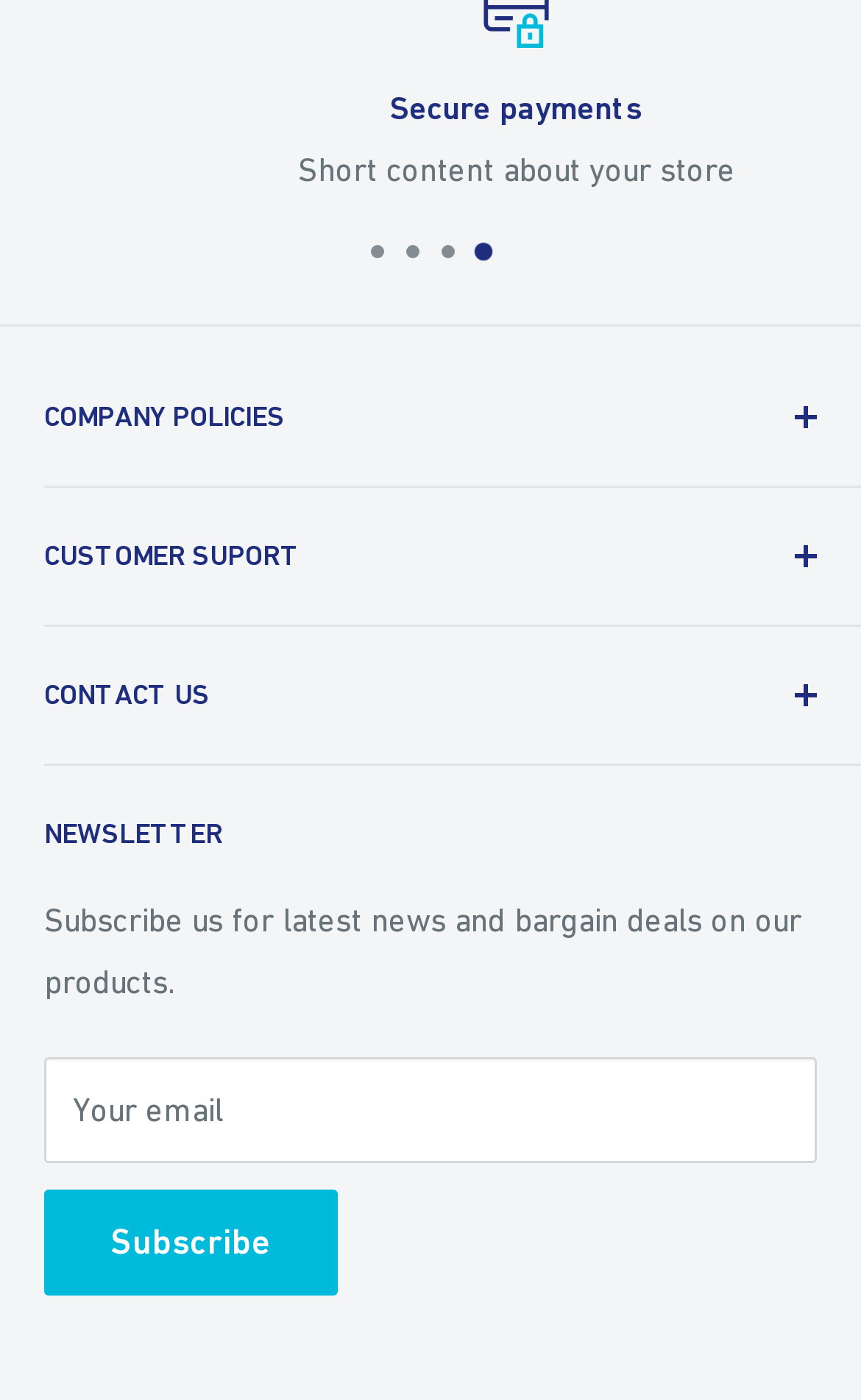Bounding box coordinates are given in the format (top-left x, top-left y, bottom-right x, bottom-right y). All values should be floating point numbers between 0 and 1. Provide the bounding box coordinate for the UI element described as: Subscribe

[0.051, 0.792, 0.392, 0.868]